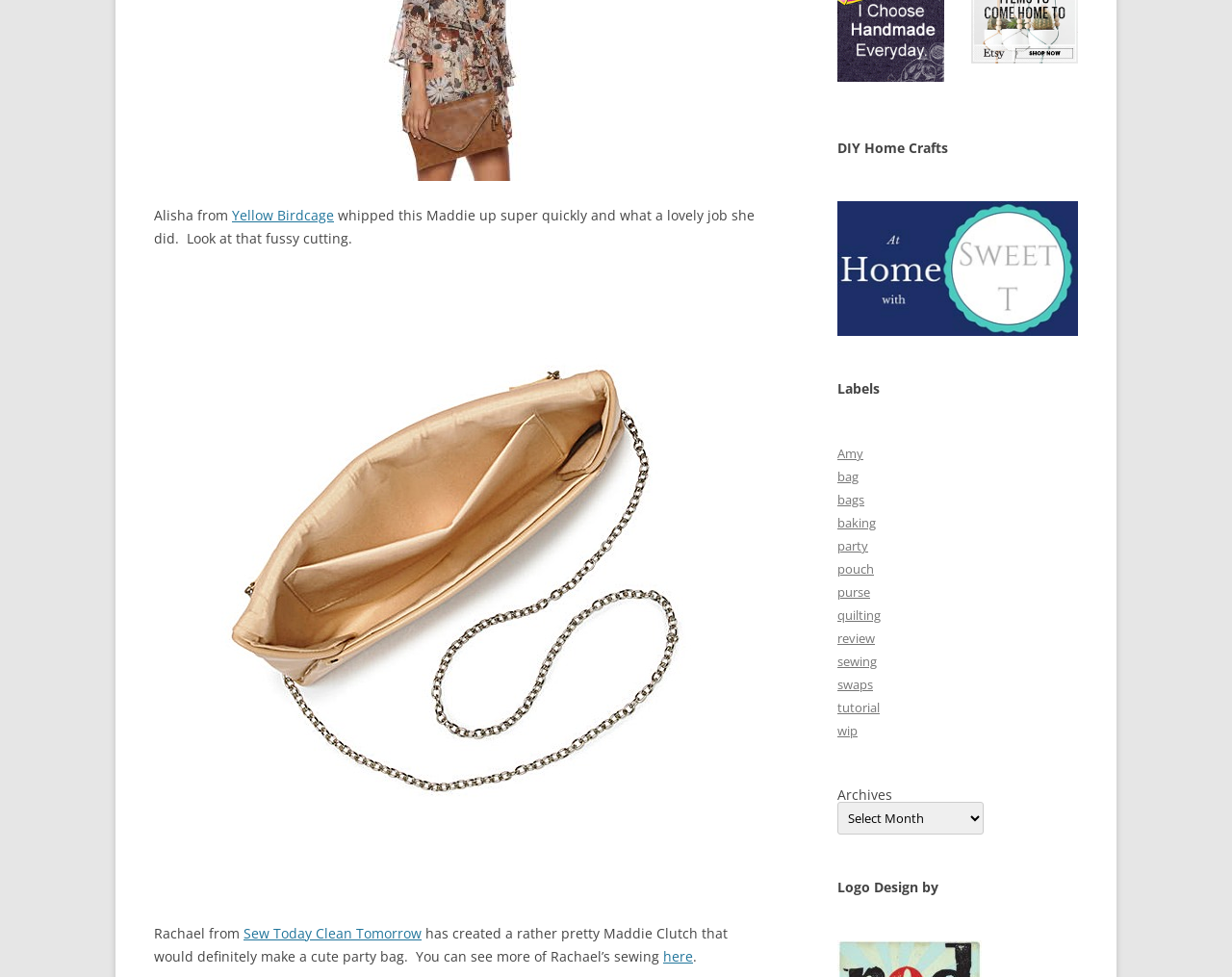What is the purpose of the combobox 'Archives'?
Please respond to the question with as much detail as possible.

The answer can be inferred from the presence of a combobox element with the text 'Archives' which has a popup menu. This suggests that the combobox is used to select or filter archives, likely to be a way to navigate or access past content.